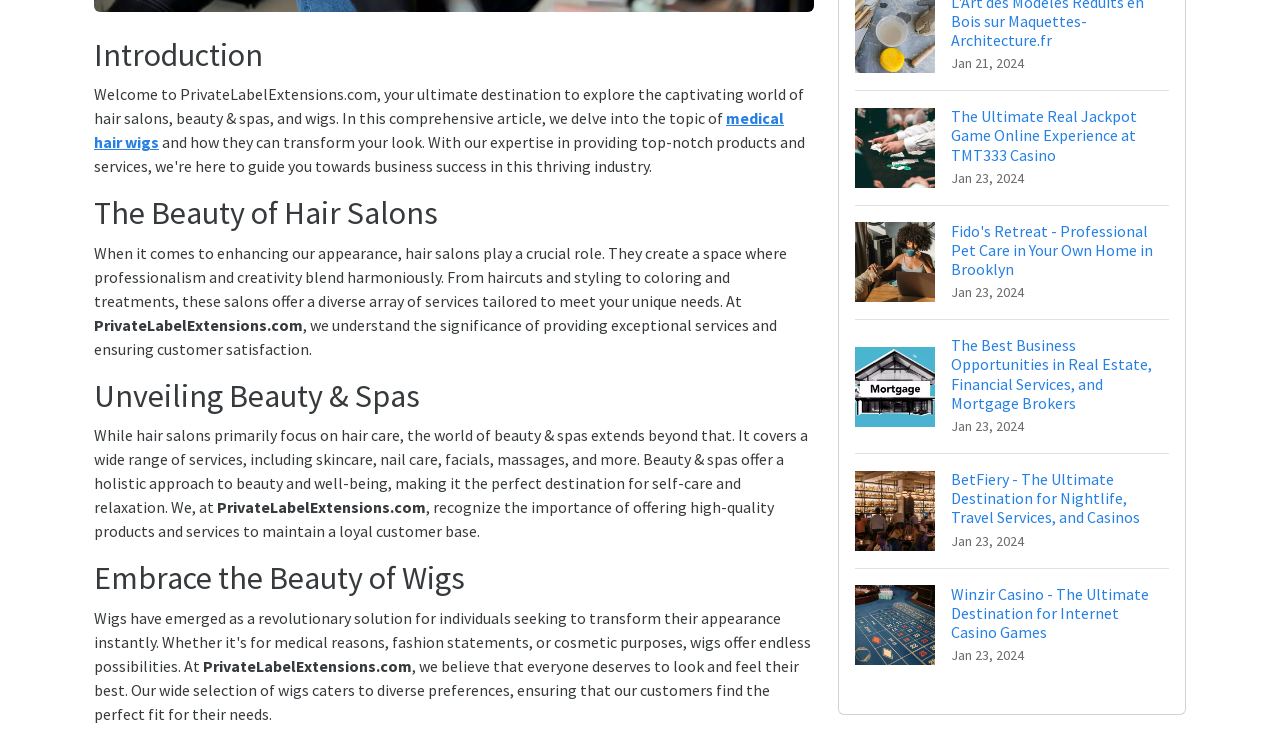Please predict the bounding box coordinates (top-left x, top-left y, bottom-right x, bottom-right y) for the UI element in the screenshot that fits the description: medical hair wigs

[0.073, 0.148, 0.612, 0.208]